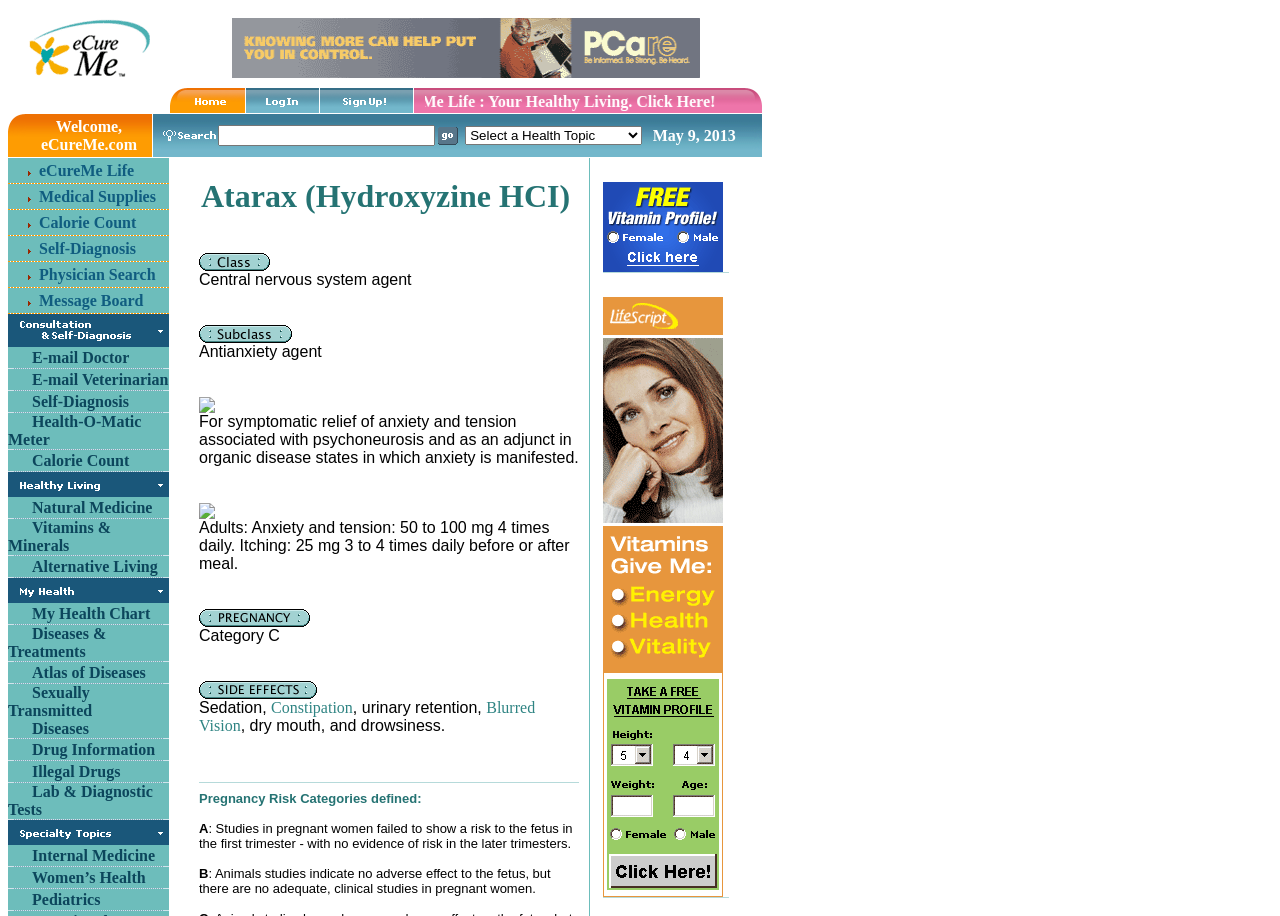Please locate the clickable area by providing the bounding box coordinates to follow this instruction: "Select a Health Topic".

[0.363, 0.138, 0.502, 0.158]